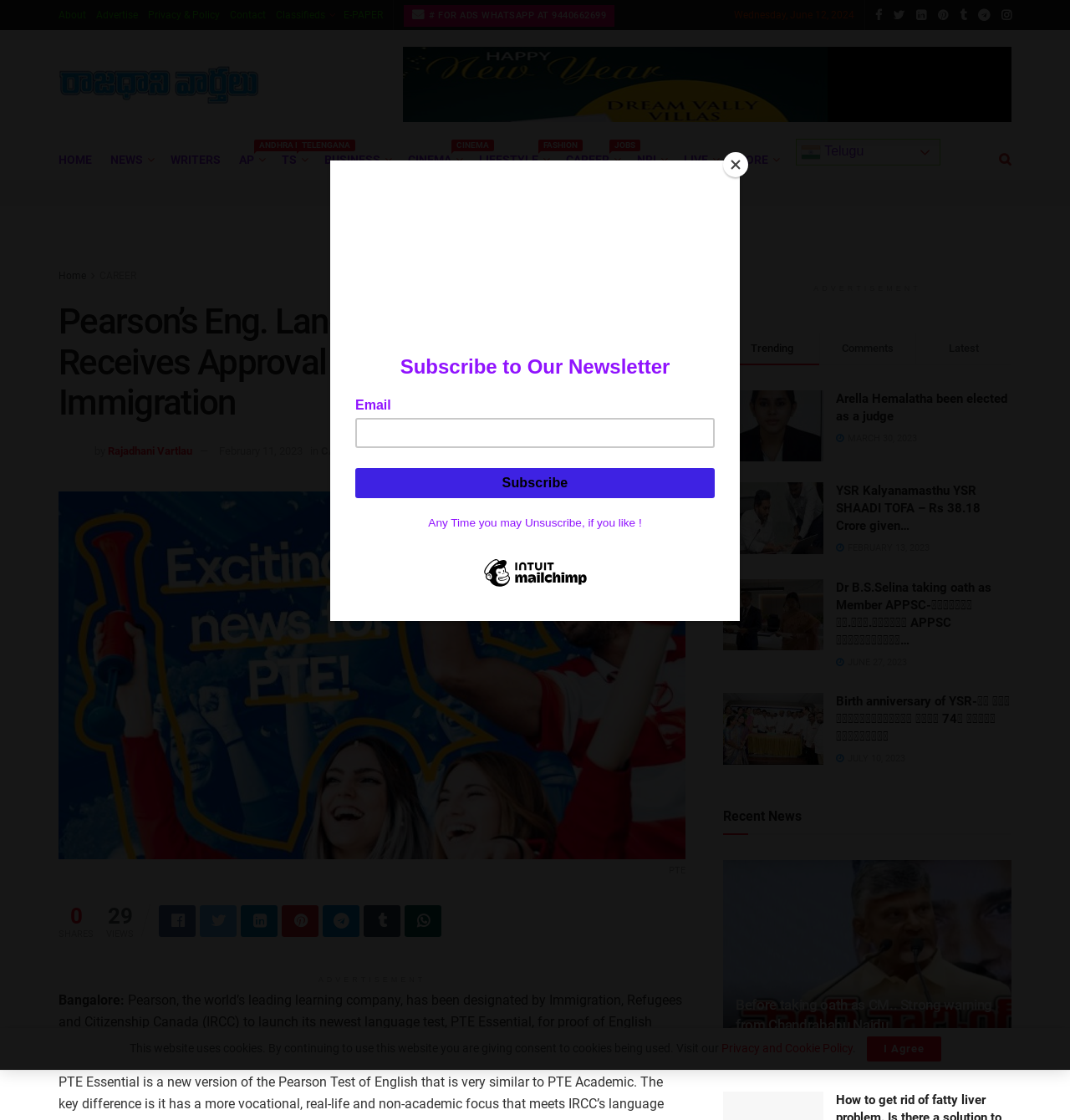Find and indicate the bounding box coordinates of the region you should select to follow the given instruction: "Read the article about Arella Hemalatha been elected as a judge".

[0.676, 0.348, 0.77, 0.412]